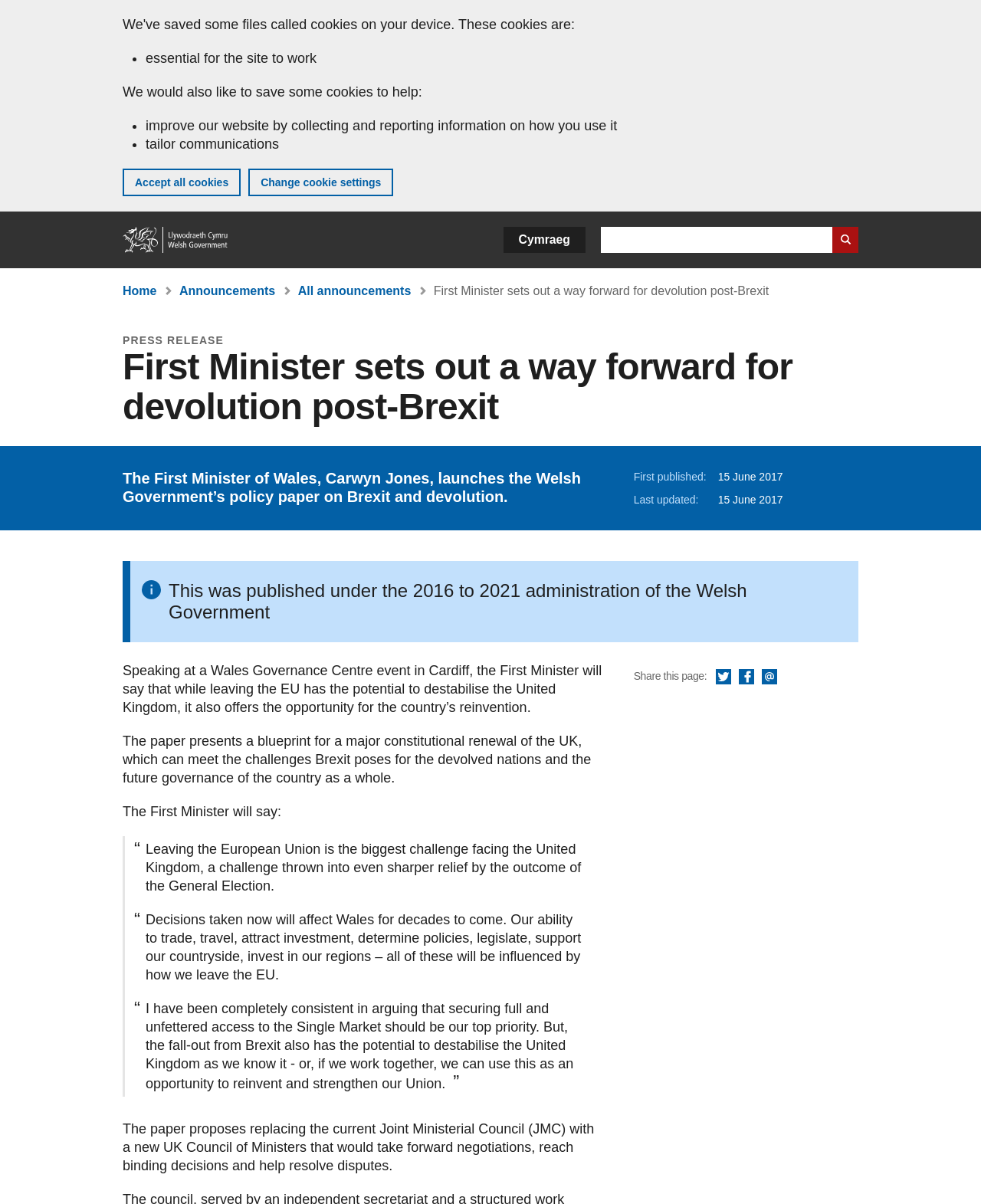Refer to the screenshot and answer the following question in detail:
What is the top priority for the Welsh Government?

Based on the webpage content, specifically the blockquote, the First Minister says that securing full and unfettered access to the Single Market should be the top priority. This suggests that the Welsh Government's top priority is to secure full and unfettered access to the Single Market.